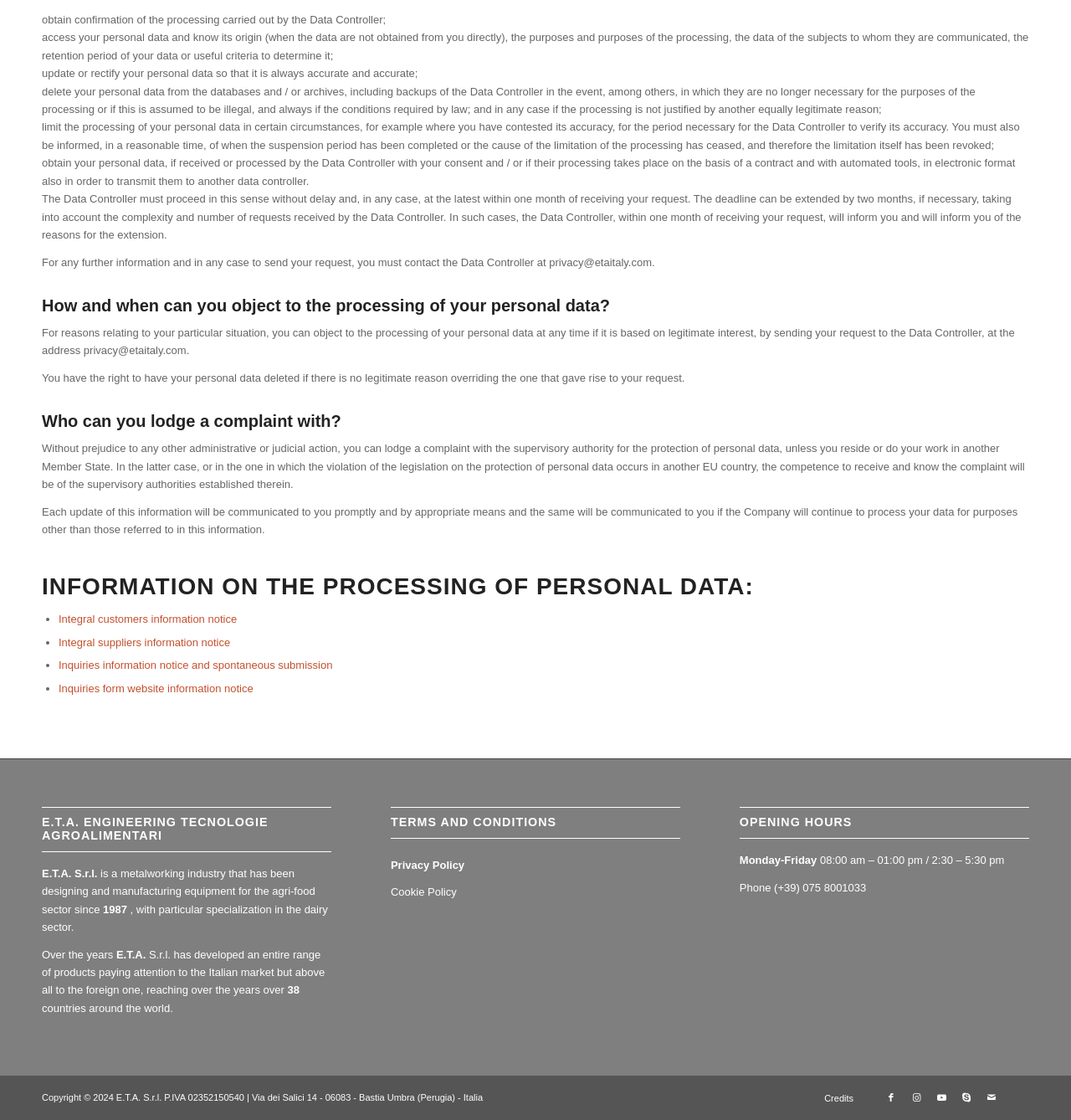Locate the bounding box coordinates of the area you need to click to fulfill this instruction: 'read the Terms and Conditions'. The coordinates must be in the form of four float numbers ranging from 0 to 1: [left, top, right, bottom].

[0.365, 0.721, 0.635, 0.749]